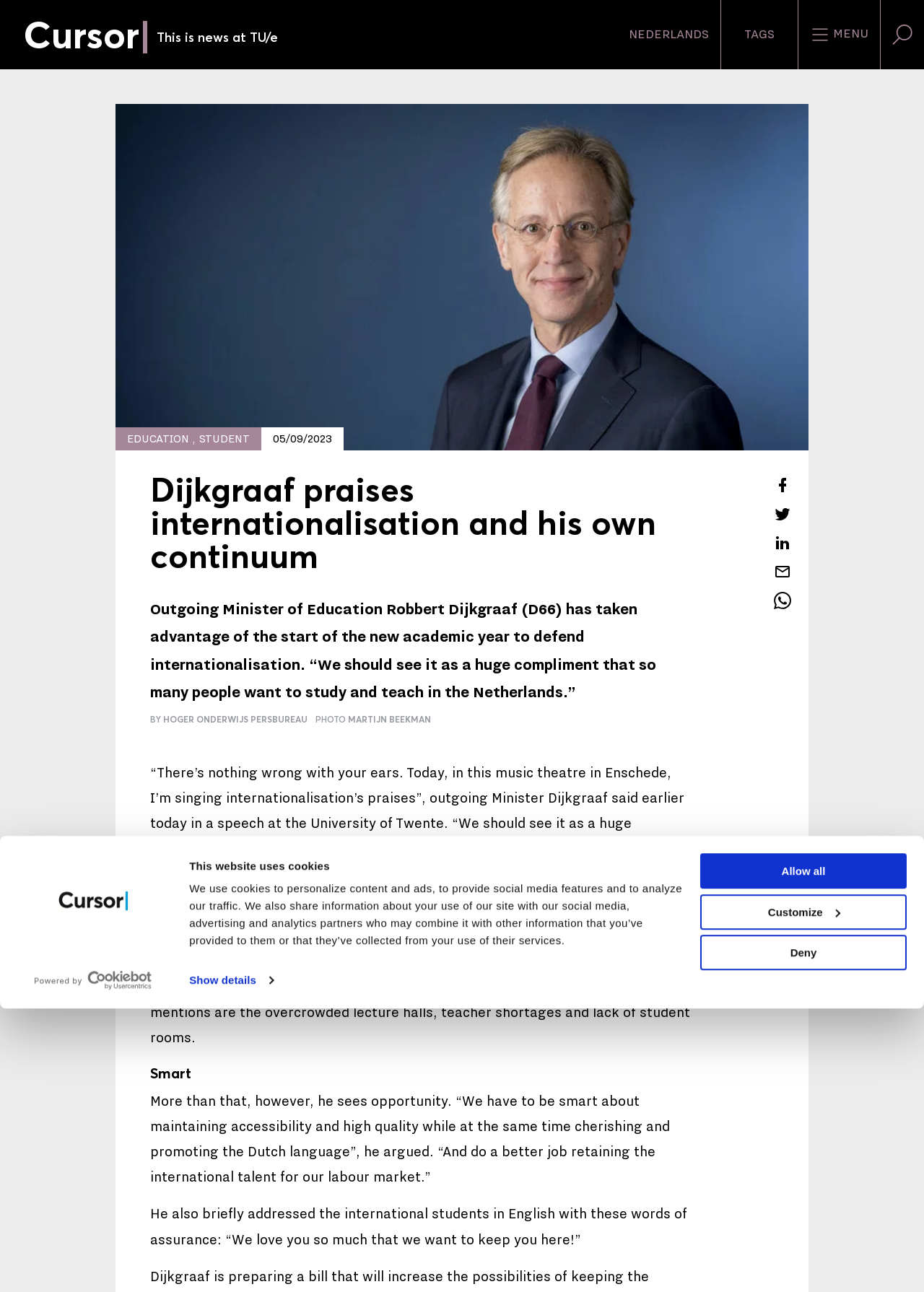Provide the bounding box coordinates of the area you need to click to execute the following instruction: "Go back to top".

[0.914, 0.007, 0.988, 0.016]